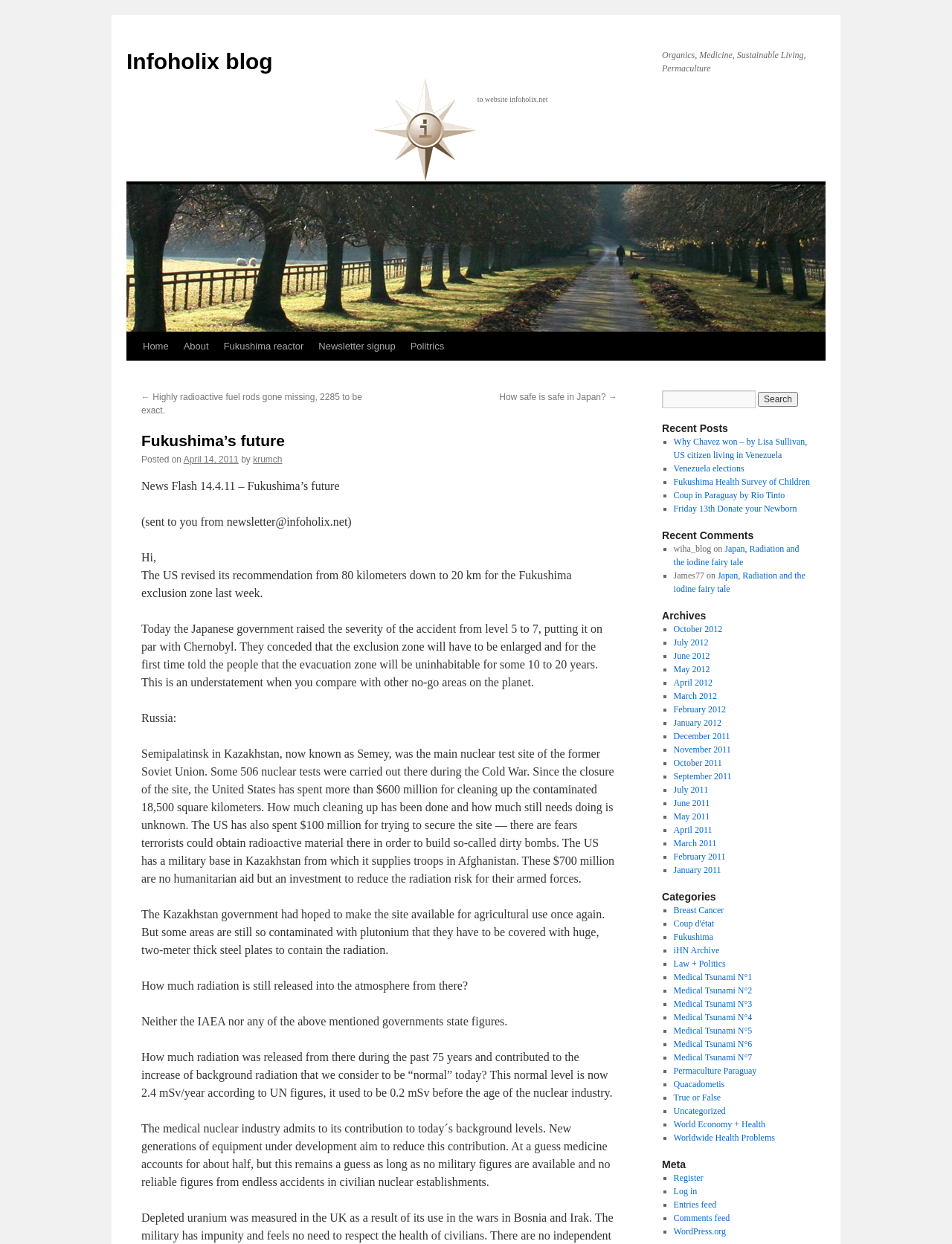Identify the bounding box for the described UI element. Provide the coordinates in (top-left x, top-left y, bottom-right x, bottom-right y) format with values ranging from 0 to 1: Quacadometis

[0.707, 0.867, 0.761, 0.876]